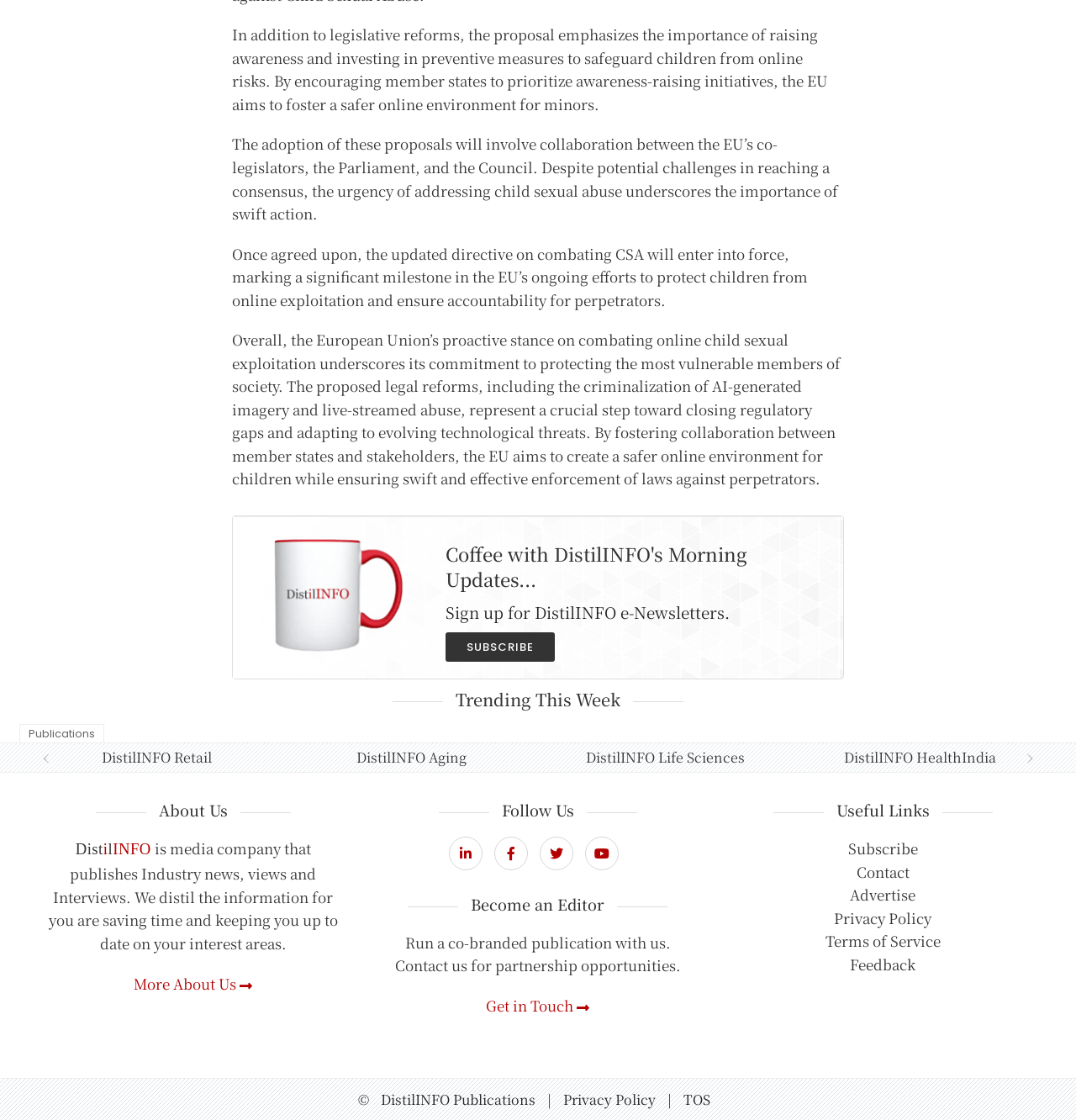Determine the bounding box coordinates of the section I need to click to execute the following instruction: "Get in touch with DistilINFO". Provide the coordinates as four float numbers between 0 and 1, i.e., [left, top, right, bottom].

[0.363, 0.887, 0.637, 0.908]